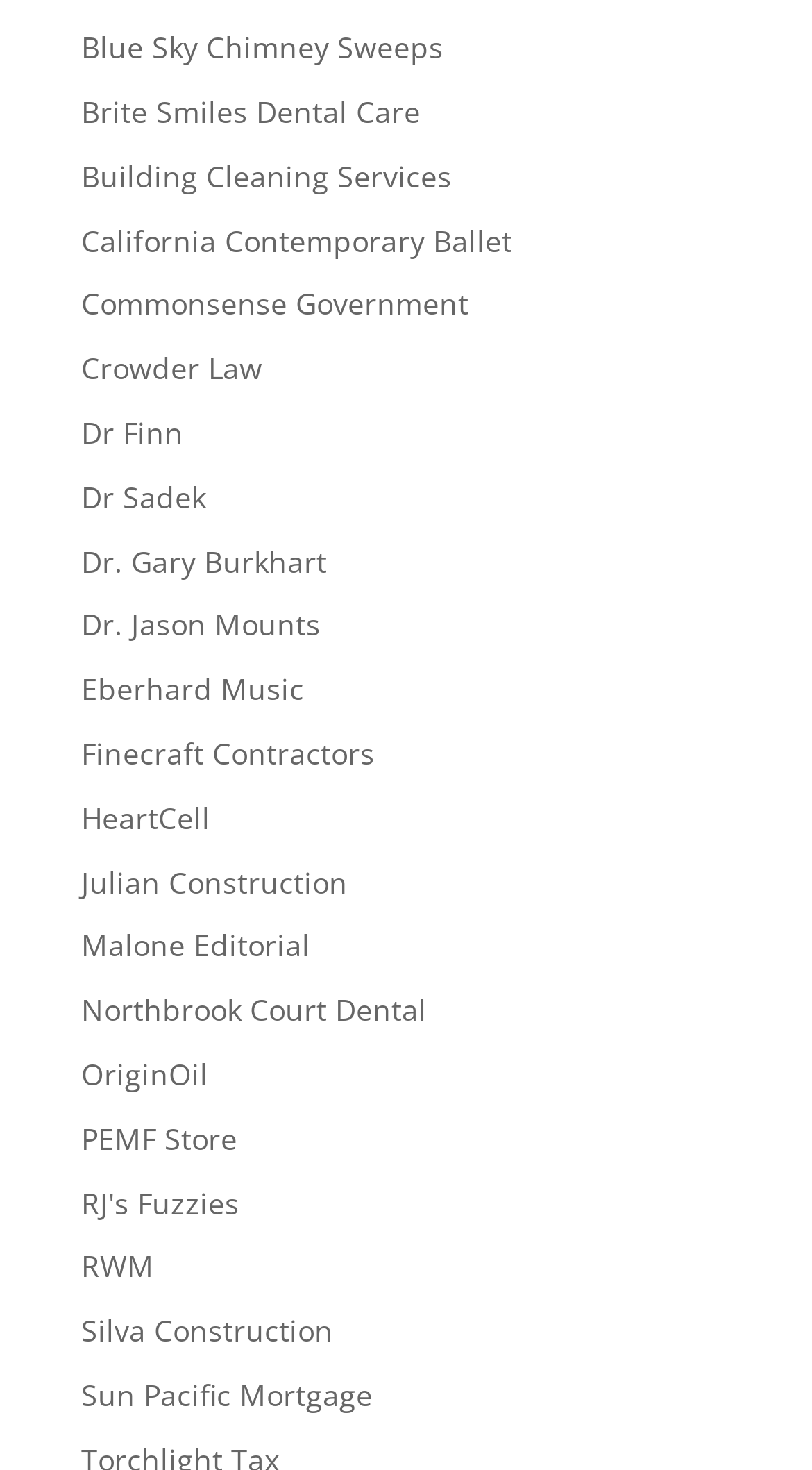Are all links on this webpage aligned vertically? From the image, respond with a single word or brief phrase.

Yes